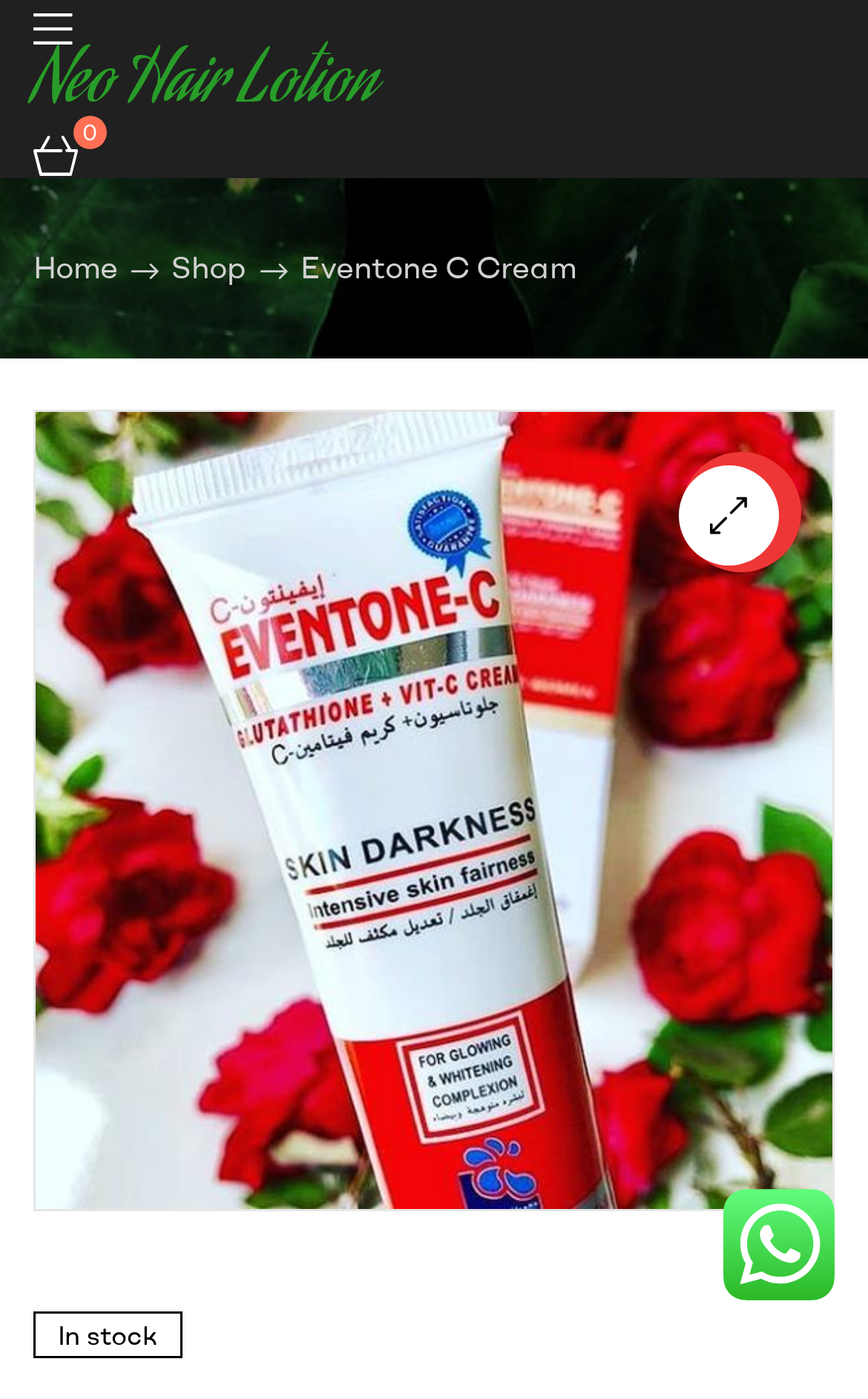Identify the bounding box coordinates for the UI element described as follows: Neo Hair Lotion. Use the format (top-left x, top-left y, bottom-right x, bottom-right y) and ensure all values are floating point numbers between 0 and 1.

[0.038, 0.023, 0.436, 0.102]